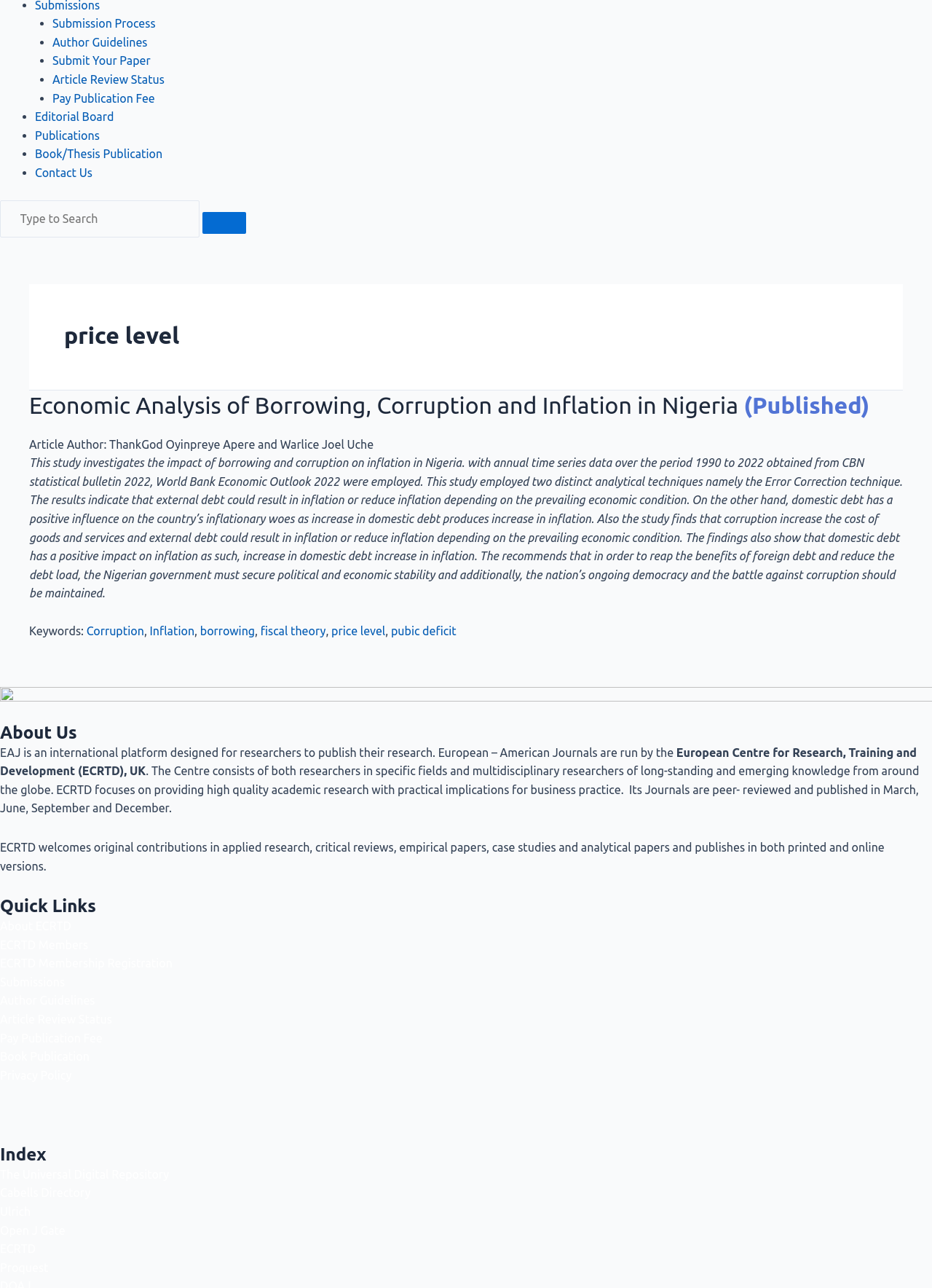Give the bounding box coordinates for the element described by: "Publications".

[0.038, 0.1, 0.107, 0.11]